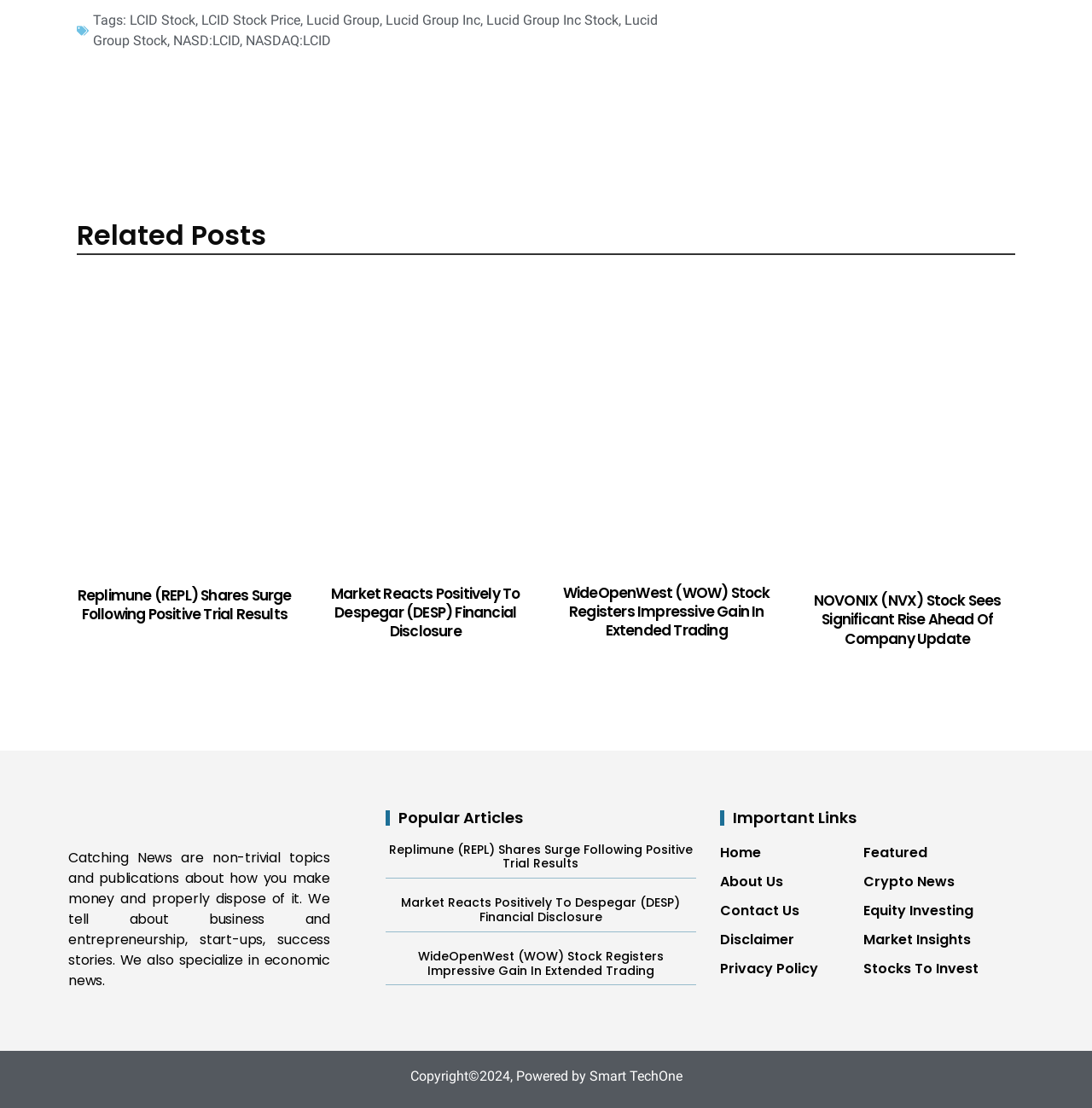What is the 'Important Links' section for?
Please craft a detailed and exhaustive response to the question.

The 'Important Links' section appears to be a collection of links to key pages on the website, such as the home page, about us page, and contact us page. The presence of this section suggests that the website is trying to provide users with quick access to important information and key pages on the website.